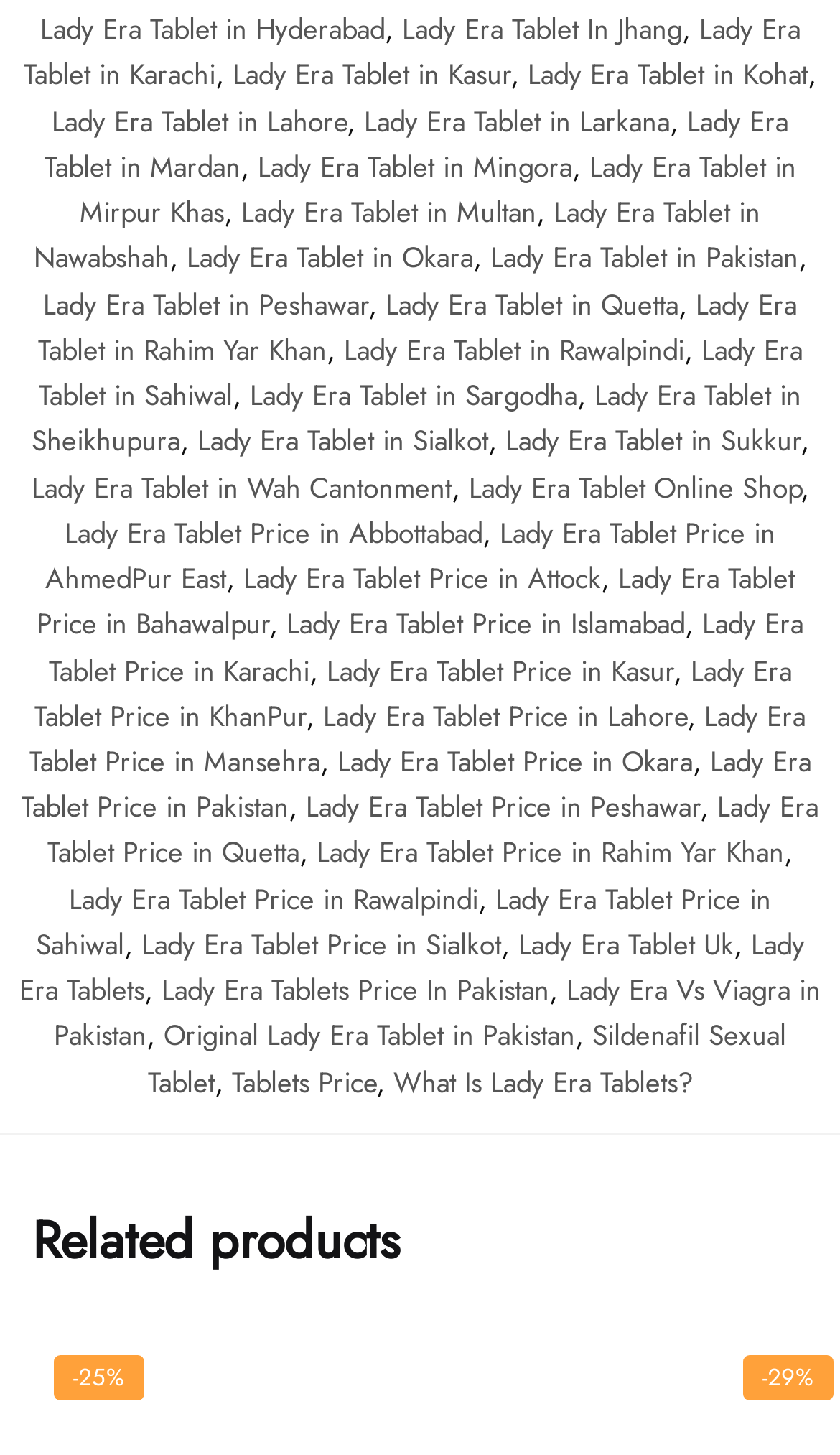Give the bounding box coordinates for the element described by: "Lady Era Tablet Uk".

[0.617, 0.635, 0.873, 0.663]